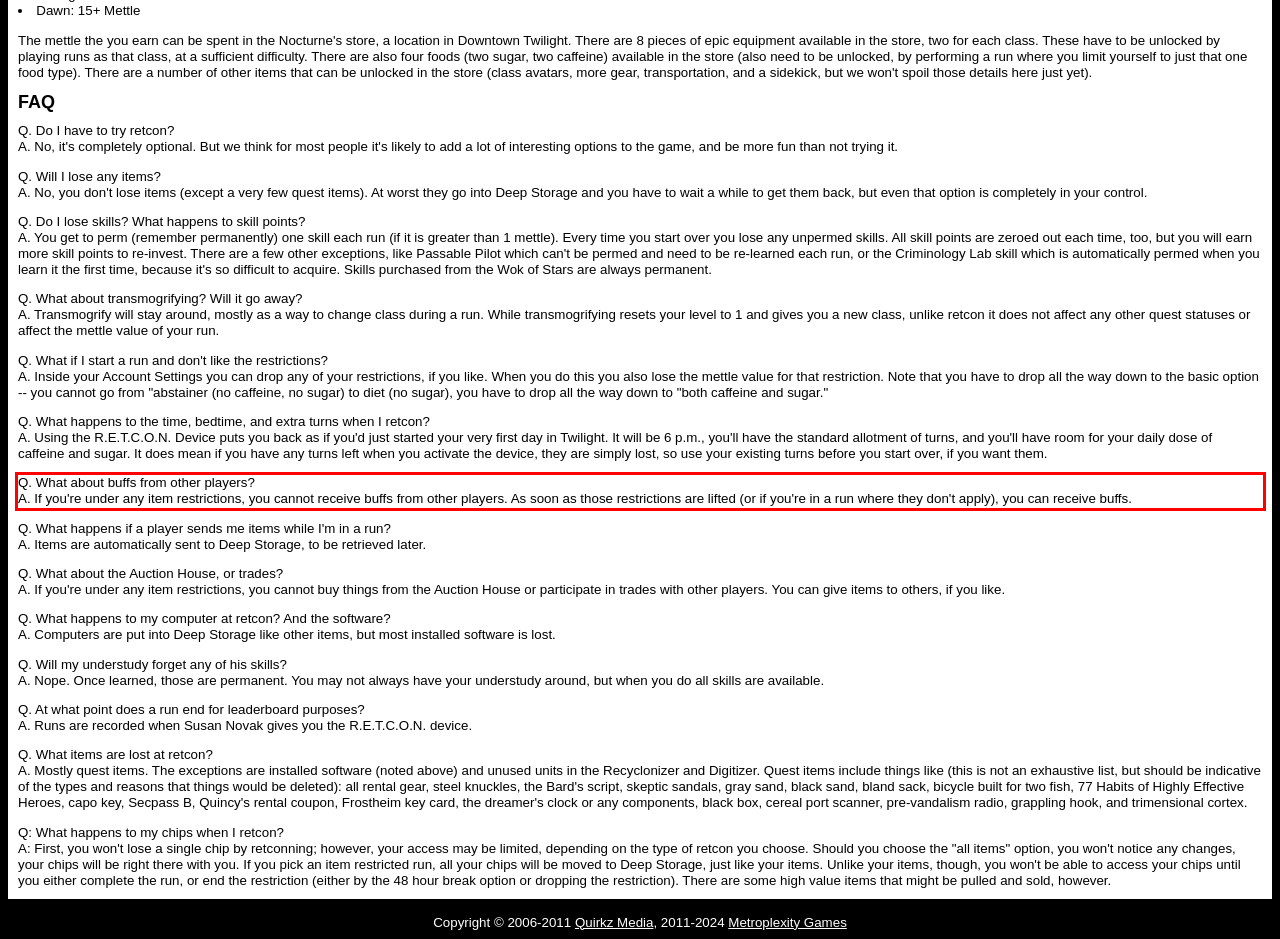Given a screenshot of a webpage with a red bounding box, extract the text content from the UI element inside the red bounding box.

Q. What about buffs from other players? A. If you're under any item restrictions, you cannot receive buffs from other players. As soon as those restrictions are lifted (or if you're in a run where they don't apply), you can receive buffs.